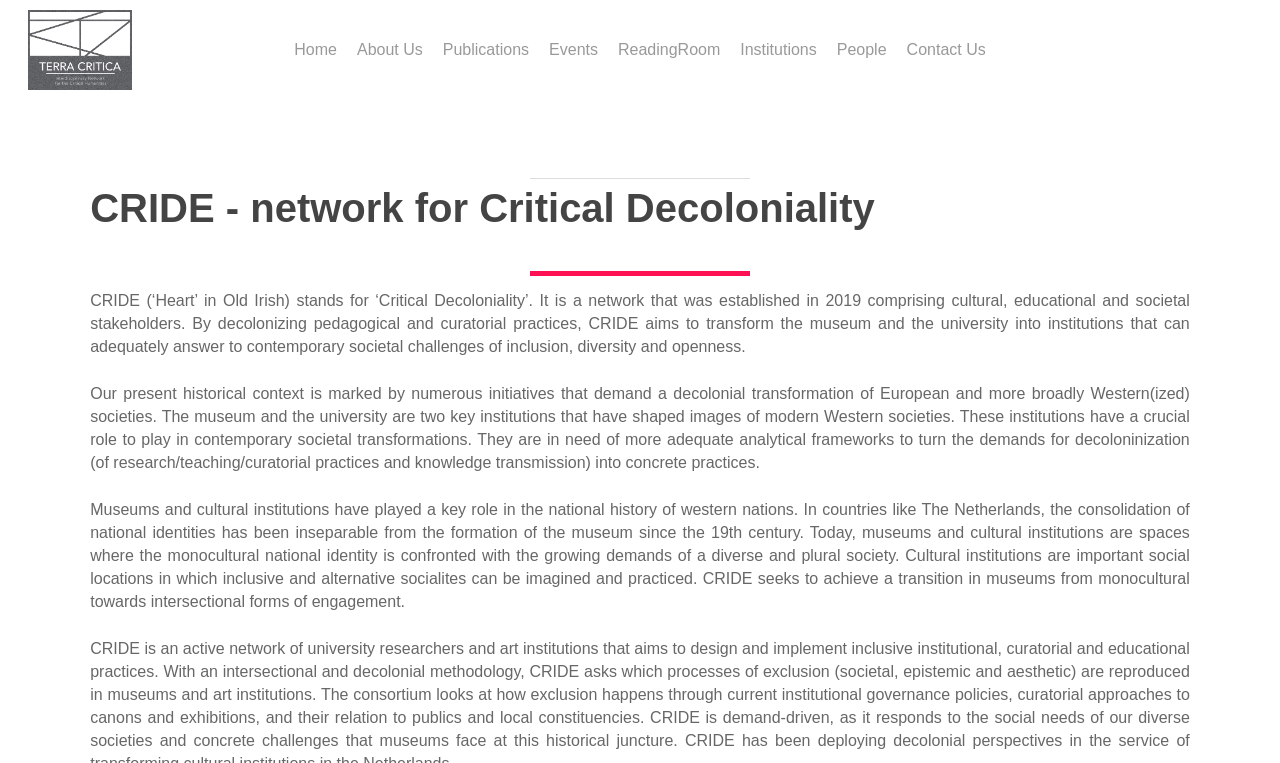Identify the bounding box coordinates of the region I need to click to complete this instruction: "Visit the About Us page".

[0.279, 0.052, 0.33, 0.079]